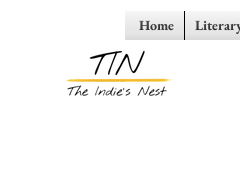What is underlined in the logo?
Please analyze the image and answer the question with as much detail as possible.

The full name 'The Indie’s Nest' is elegantly underlined below the acronym 'TIN' in the logo, emphasizing the platform's focus on independent literary and artistic endeavors.